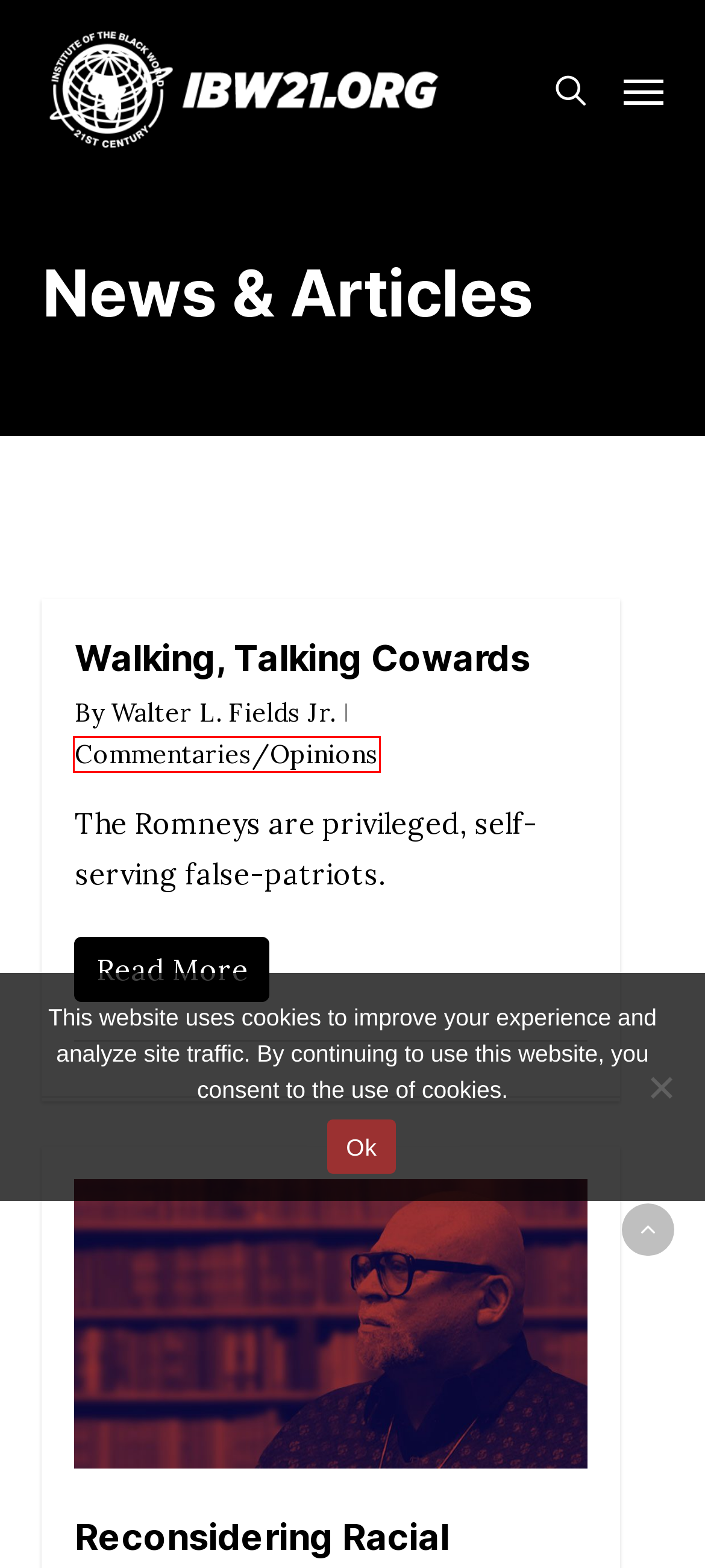Given a screenshot of a webpage with a red bounding box, please pick the webpage description that best fits the new webpage after clicking the element inside the bounding box. Here are the candidates:
A. Institute of the Black World 21st Century (IBW, IBW21)
B. What is NAARC?
C. Walking, Talking Cowards - Institute of the Black World 21st Century
D. Dr. Maulana Karenga Archives - Institute of the Black World 21st Century
E. Reconsidering Racial Justice: Some Necessary Notes - Institute of the Black World 21st Century
F. Commentaries/Opinions Archives - Institute of the Black World 21st Century
G. Important school issues are ‘off the table’ - Institute of the Black World 21st Century
H. Financial Reports - Institute of the Black World 21st Century

F